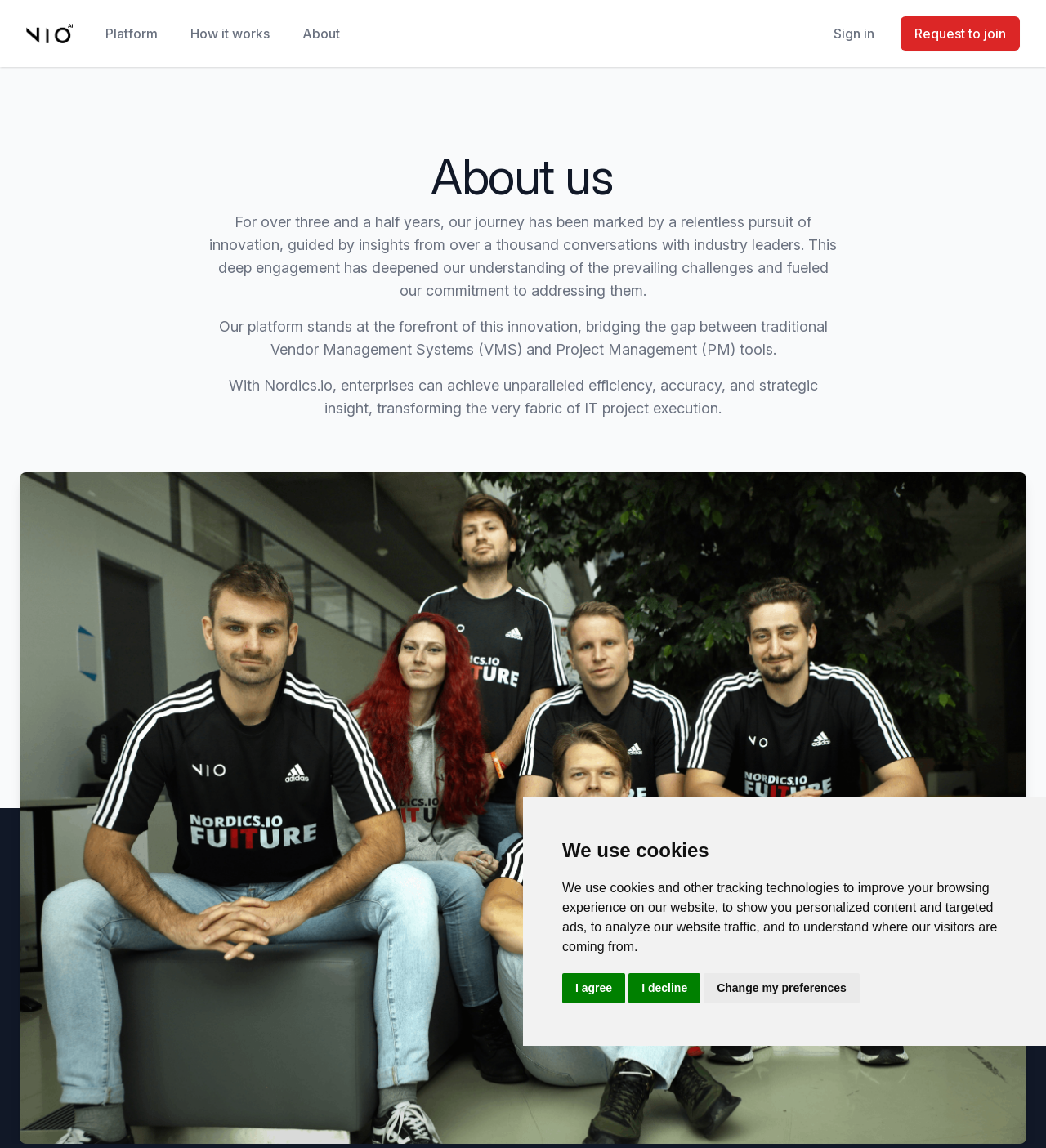Provide an in-depth caption for the webpage.

The webpage is about Nordics.io, a software intelligence platform. At the top left corner, there is a logo of Nordics.io, accompanied by a navigation menu with links to "Platform", "How it works", "About", and "Sign in". On the top right corner, there is a "Request to join" link.

Below the navigation menu, there is a heading "About us" followed by three paragraphs of text. The first paragraph describes the company's journey and pursuit of innovation, guided by insights from industry leaders. The second paragraph explains how this engagement has deepened their understanding of prevailing challenges and fueled their commitment to addressing them. The third paragraph highlights the platform's innovative features, bridging the gap between traditional Vendor Management Systems (VMS) and Project Management (PM) tools, and enabling enterprises to achieve efficiency, accuracy, and strategic insight in IT project execution.

A dialog box appears on the page, titled "We use cookies", which informs users about the use of cookies and tracking technologies on the website. The dialog box has three buttons: "I agree", "I decline", and "Change my preferences".